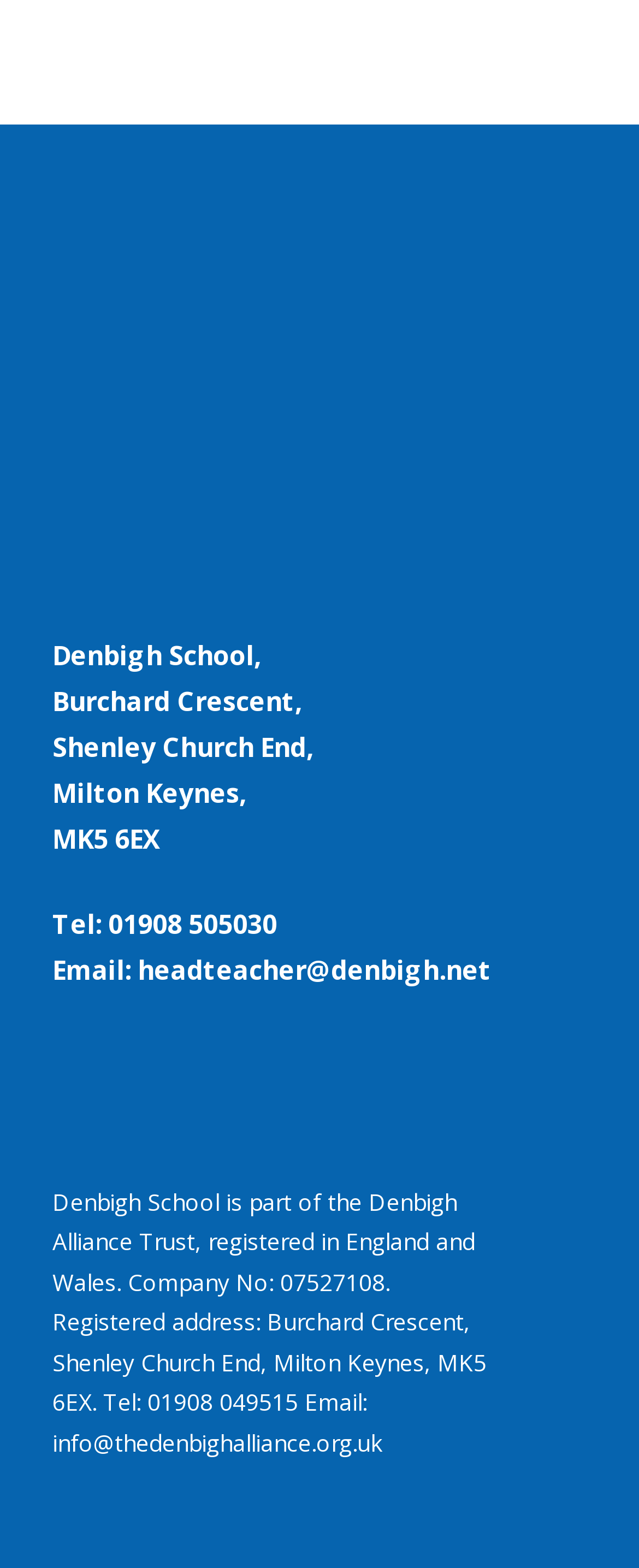What social media platforms does the school have?
Please answer the question with a single word or phrase, referencing the image.

Twitter, Facebook, Youtube